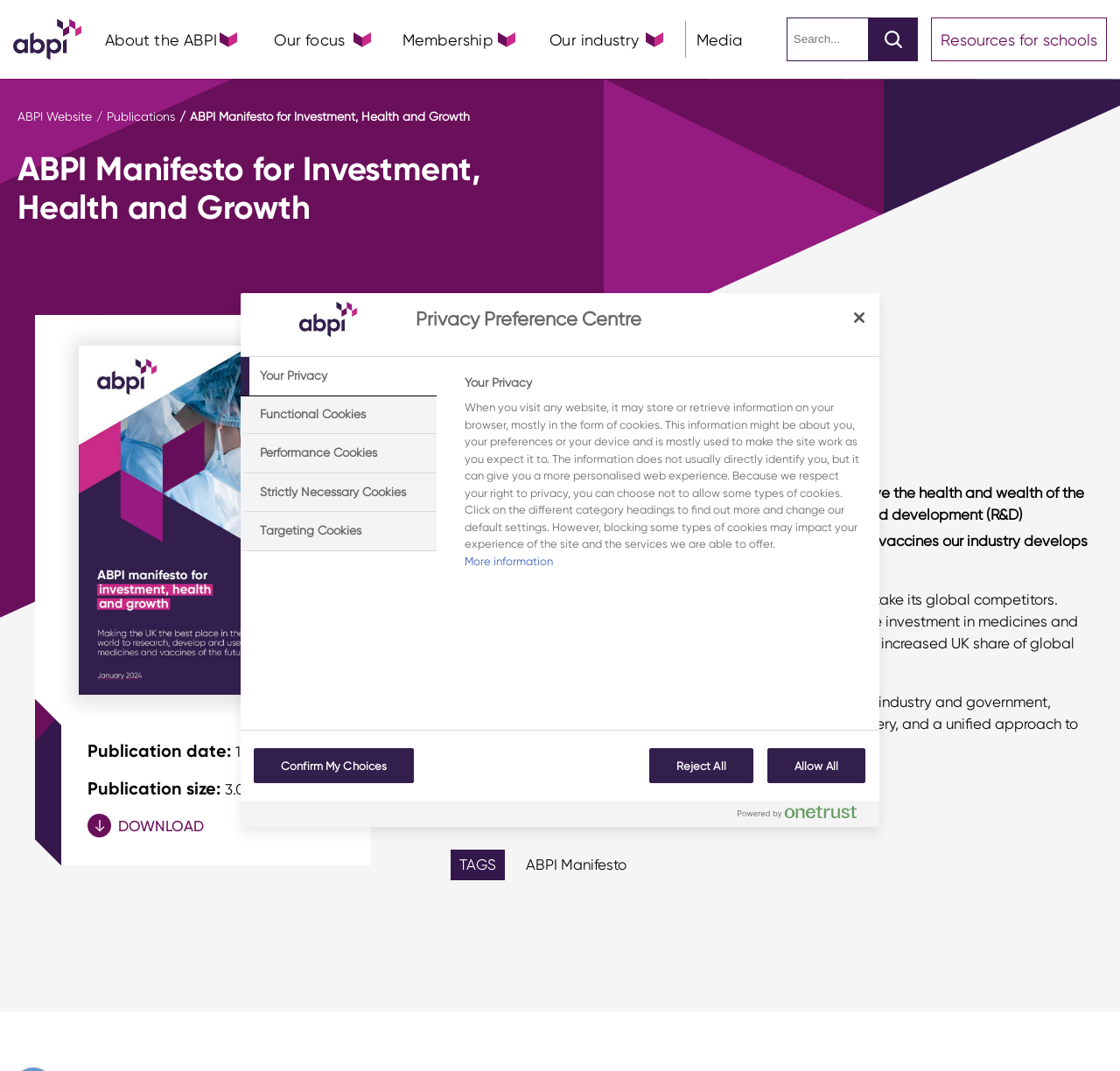Detail the webpage's structure and highlights in your description.

The webpage is about the ABPI's Manifesto for Investment, Health, and Growth. At the top, there is a navigation menu with links to "About the ABPI", "Our focus", "Membership", "Our industry", and "Media". Next to the menu, there is a search bar with a search button and a search icon. On the top-right corner, there are links to "Resources for schools" and "ABPI Website".

Below the navigation menu, there is a prominent heading that reads "ABPI Manifesto for Investment, Health and Growth". Underneath, there is an image related to the manifesto. To the right of the image, there is a publication date and size, along with a "DOWNLOAD" link.

The main content of the webpage is divided into several paragraphs. The first paragraph explains the potential of the innovative pharmaceutical industry to drive the health and wealth of the UK. The second paragraph describes the transformative impact of medicines and vaccines on public health, patients, and the NHS. The third paragraph outlines the ABPI's vision for the UK to overtake its global competitors, and the fourth paragraph emphasizes the need for a partnership between industry and government.

At the bottom of the page, there are tags and a "Preference centre" region. The preference centre is a modal window that allows users to manage their cookie preferences. It has several tabs, including "Your Privacy", "Functional Cookies", "Performance Cookies", "Strictly Necessary Cookies", and "Targeting Cookies". Each tab provides information about the type of cookies and allows users to make choices about their cookie settings. There are also buttons to "Confirm My Choices", "Reject All", and "Allow All" cookies.